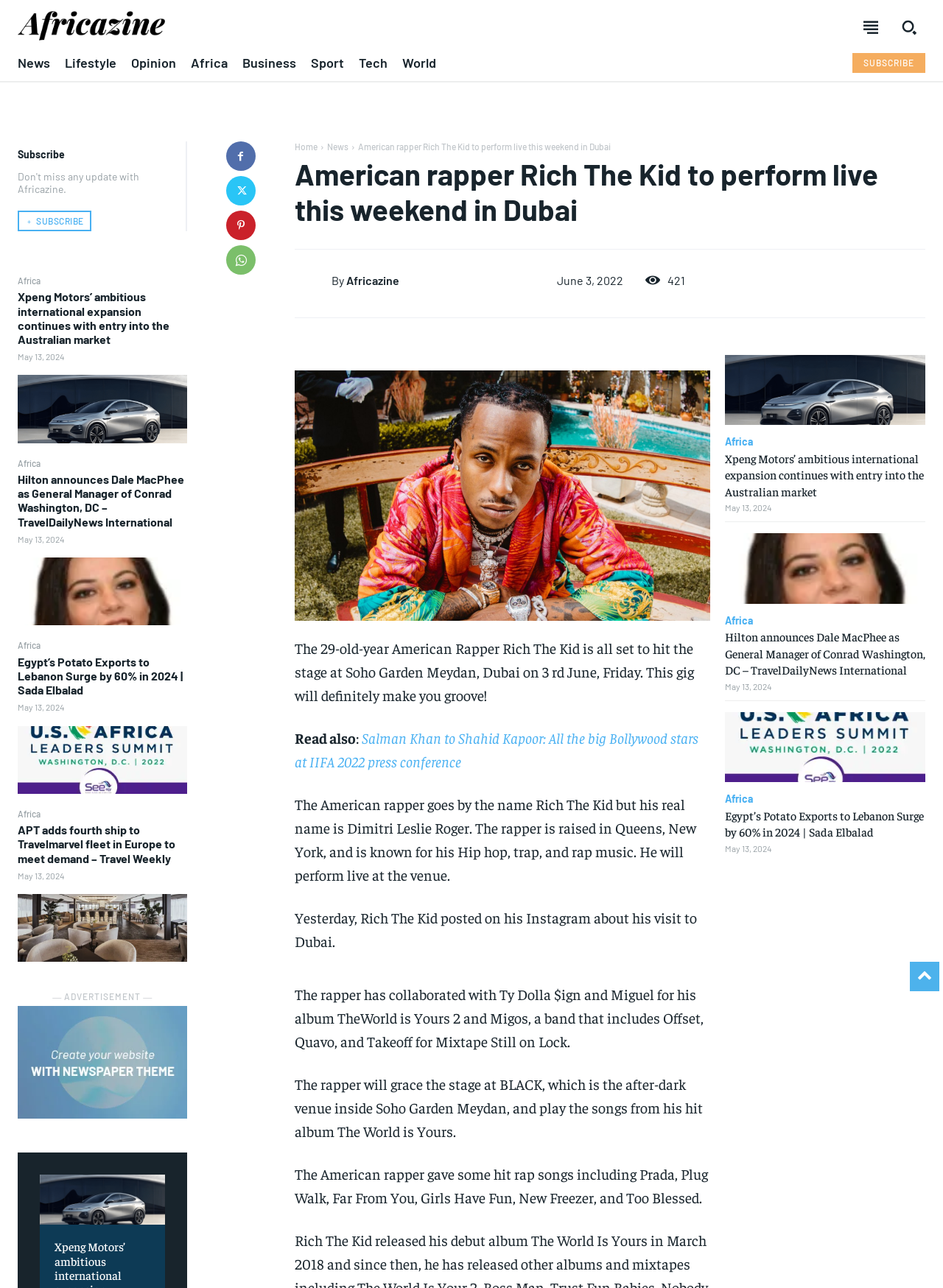Determine the bounding box coordinates of the element that should be clicked to execute the following command: "Read OPINION articles".

[0.846, 0.132, 0.907, 0.149]